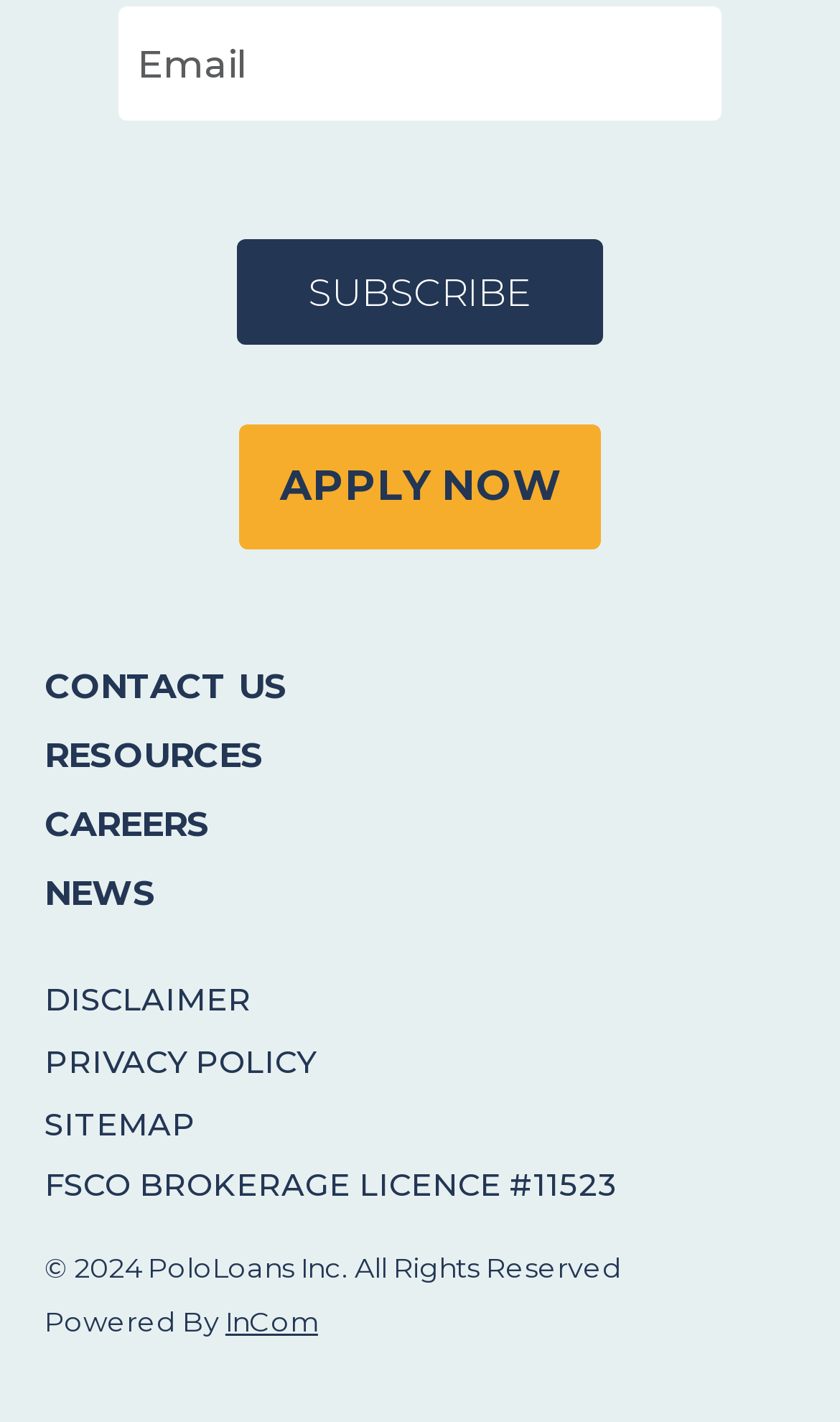Provide the bounding box coordinates of the HTML element described by the text: "CONTACT US".

[0.053, 0.459, 0.343, 0.507]